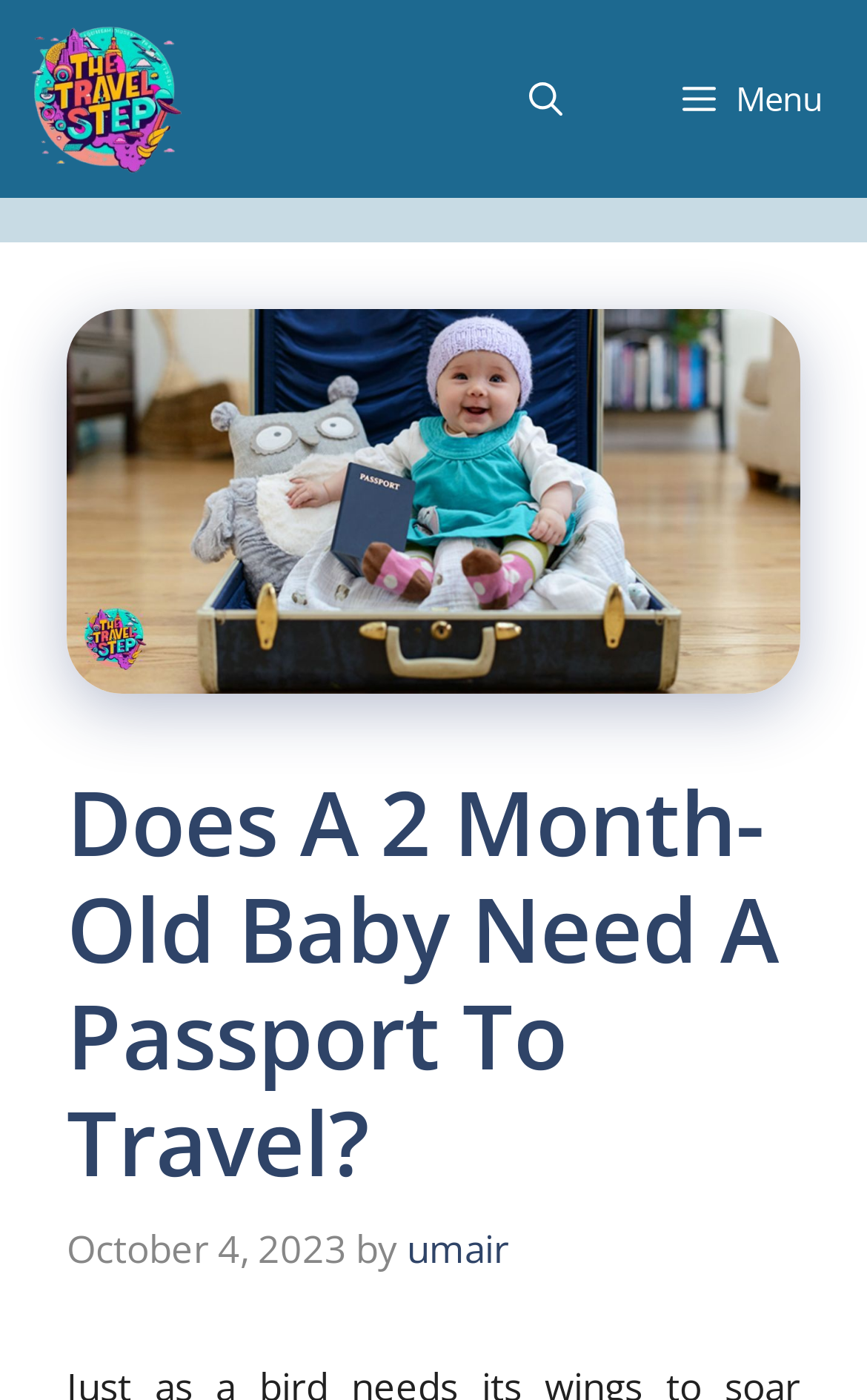Your task is to find and give the main heading text of the webpage.

Does A 2 Month-Old Baby Need A Passport To Travel?